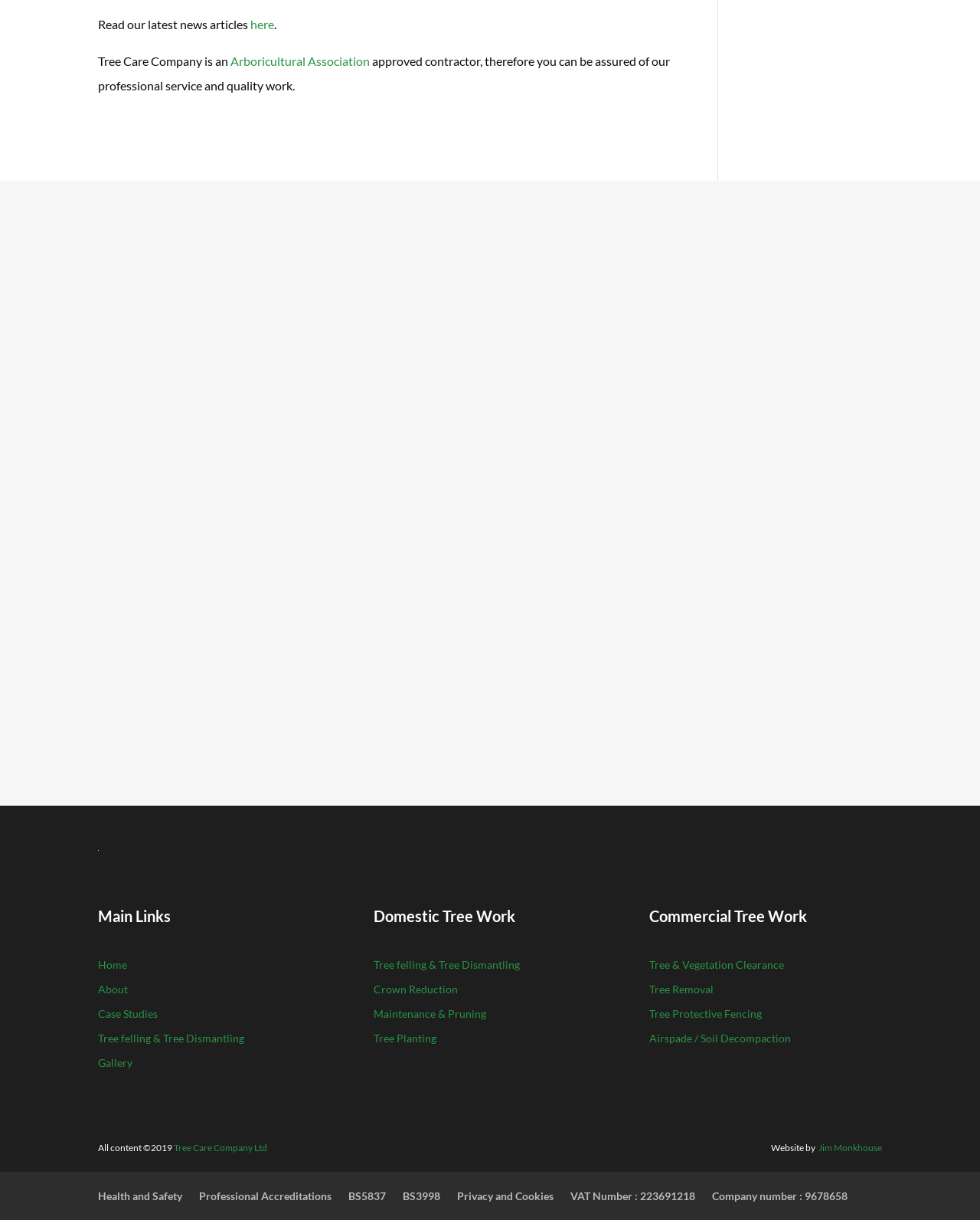Identify the bounding box for the UI element specified in this description: "here". The coordinates must be four float numbers between 0 and 1, formatted as [left, top, right, bottom].

[0.255, 0.014, 0.28, 0.026]